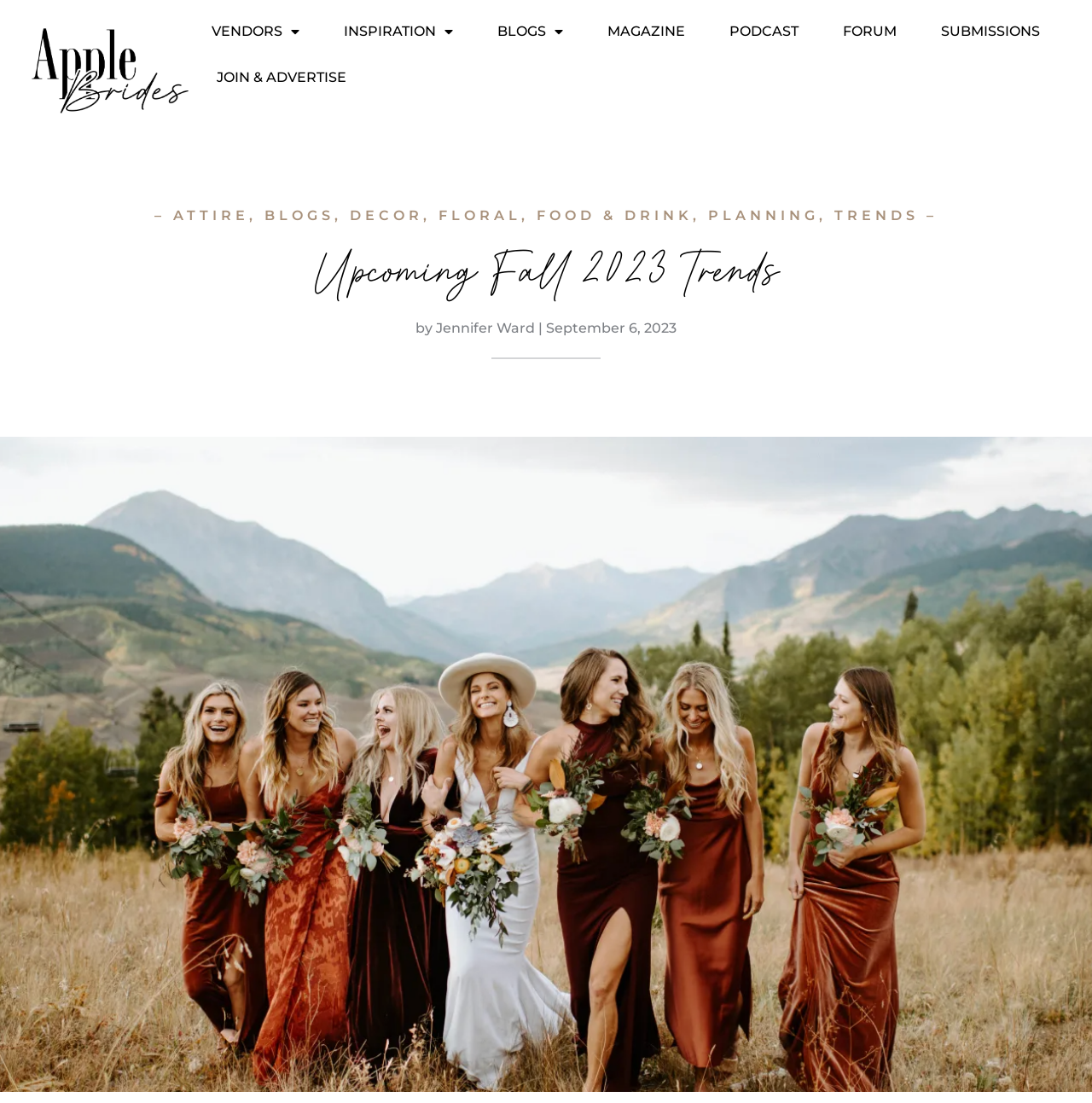How many main categories are listed under the heading '– ATTIRE, BLOGS, DECOR, FLORAL, FOOD & DRINK, PLANNING, TRENDS –'?
Refer to the image and provide a one-word or short phrase answer.

7